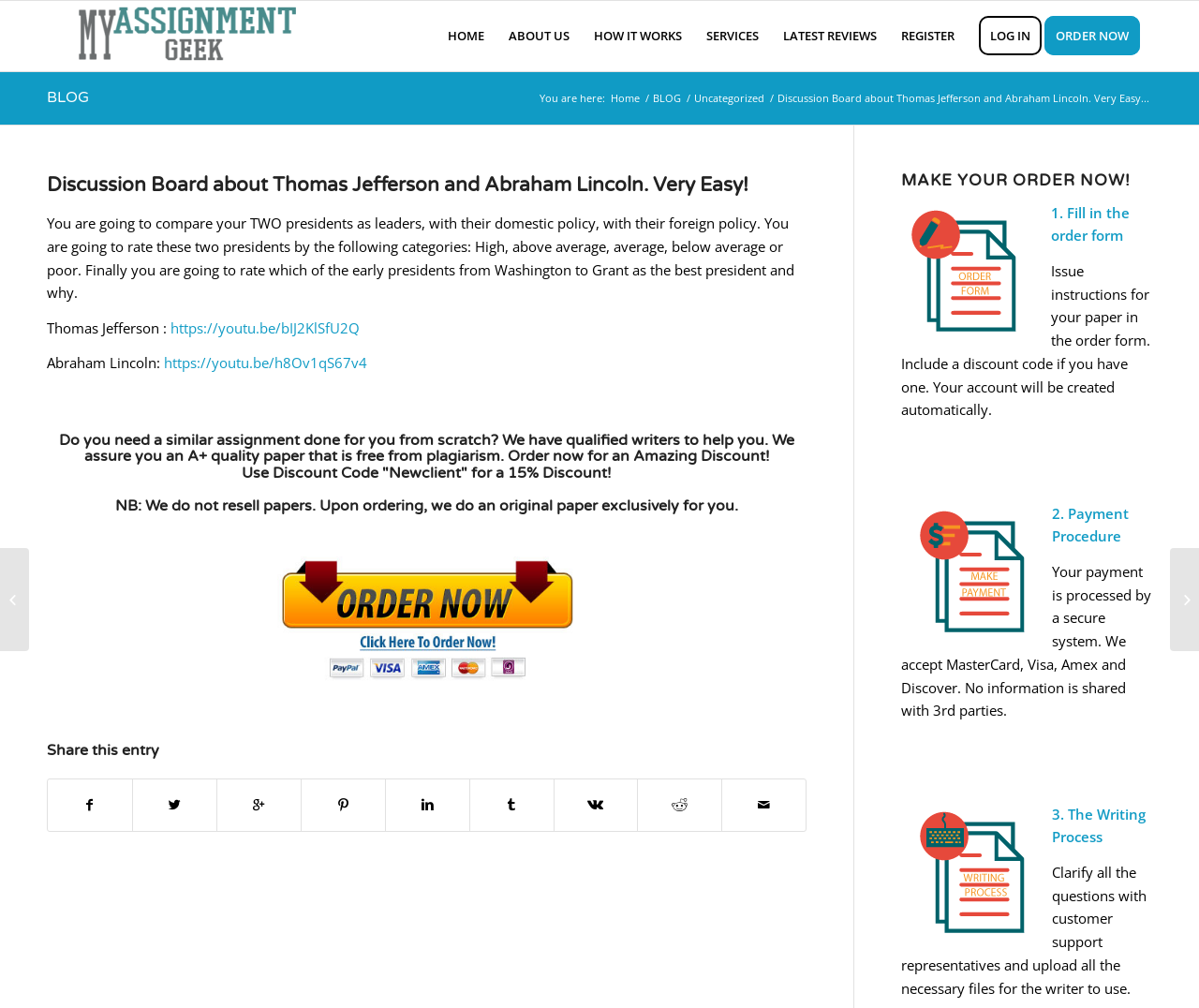Please identify the bounding box coordinates of the clickable area that will allow you to execute the instruction: "Click the 'Share link' for Thomas Jefferson".

[0.142, 0.316, 0.3, 0.334]